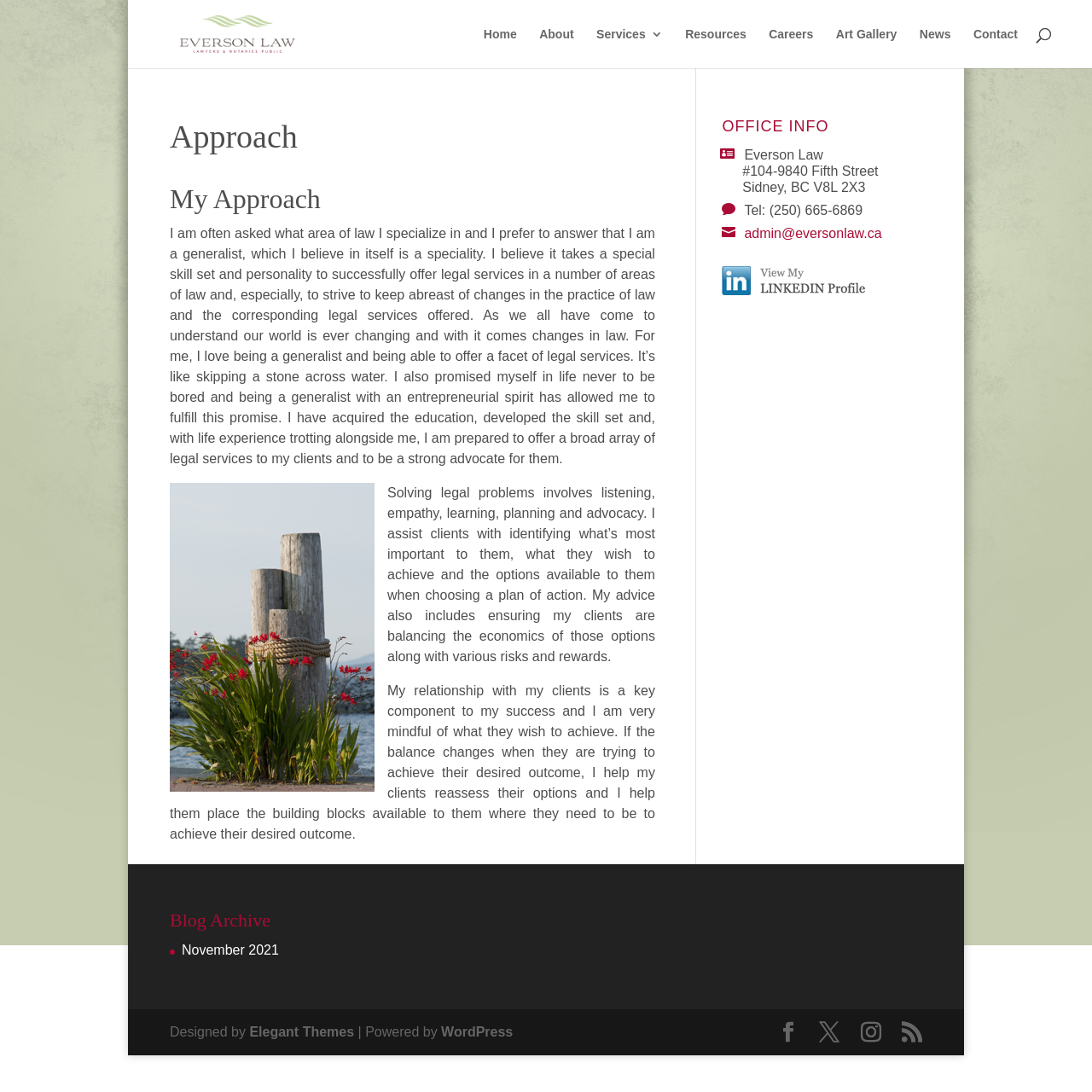Please determine the bounding box coordinates of the element to click in order to execute the following instruction: "Click on the 'Effective networking' link". The coordinates should be four float numbers between 0 and 1, specified as [left, top, right, bottom].

None